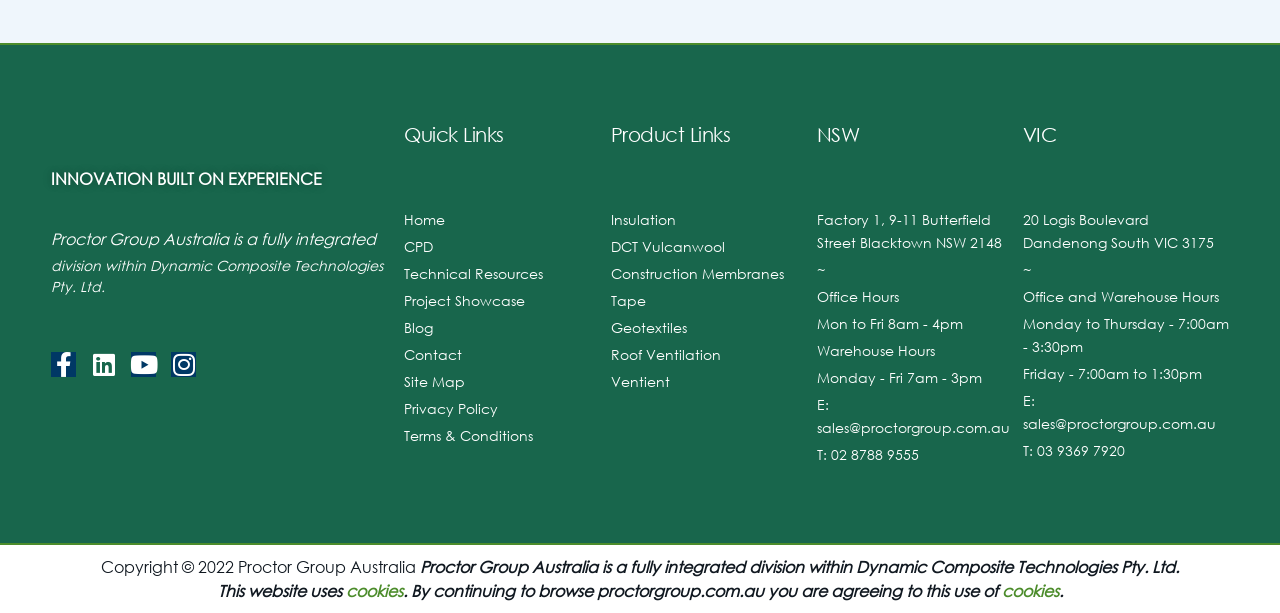What is the address of the NSW factory?
Look at the screenshot and give a one-word or phrase answer.

Factory 1, 9-11 Butterfield Street Blacktown NSW 2148